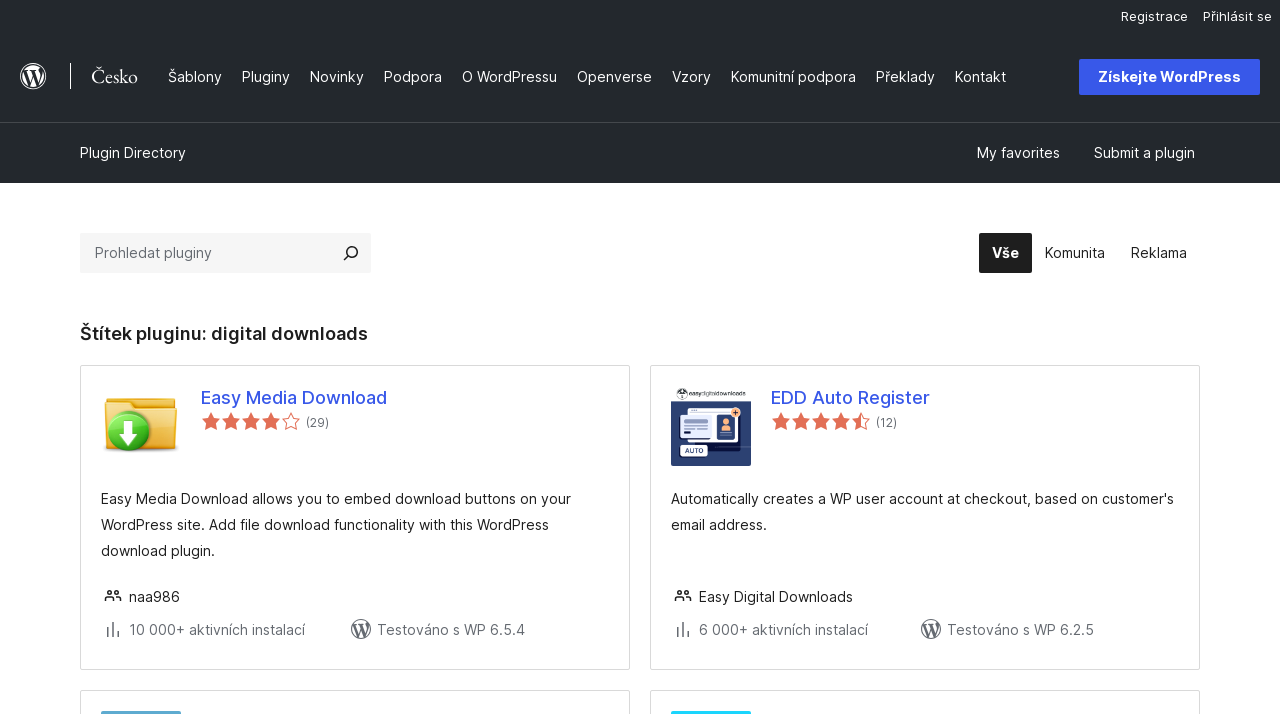Determine which piece of text is the heading of the webpage and provide it.

Štítek pluginu: digital downloads